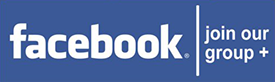Look at the image and give a detailed response to the following question: What is the name of the Facebook group?

The image showcases a prominent call-to-action for joining the Vallejo Piecemakers Facebook Group, which is a specific group for quilting enthusiasts to connect and share ideas.